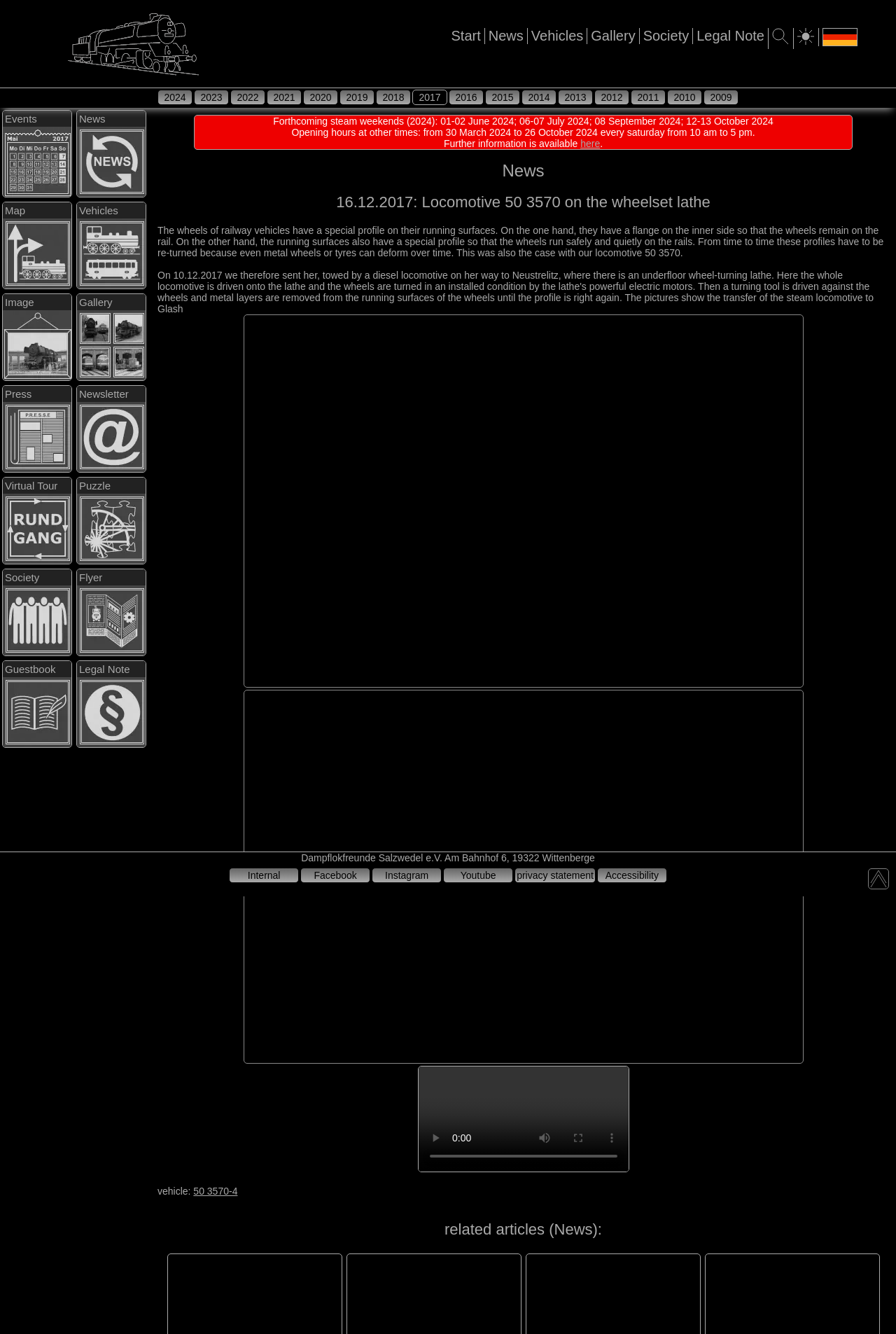Provide your answer to the question using just one word or phrase: What is the purpose of the wheelset lathe?

To re-turn wheel profiles